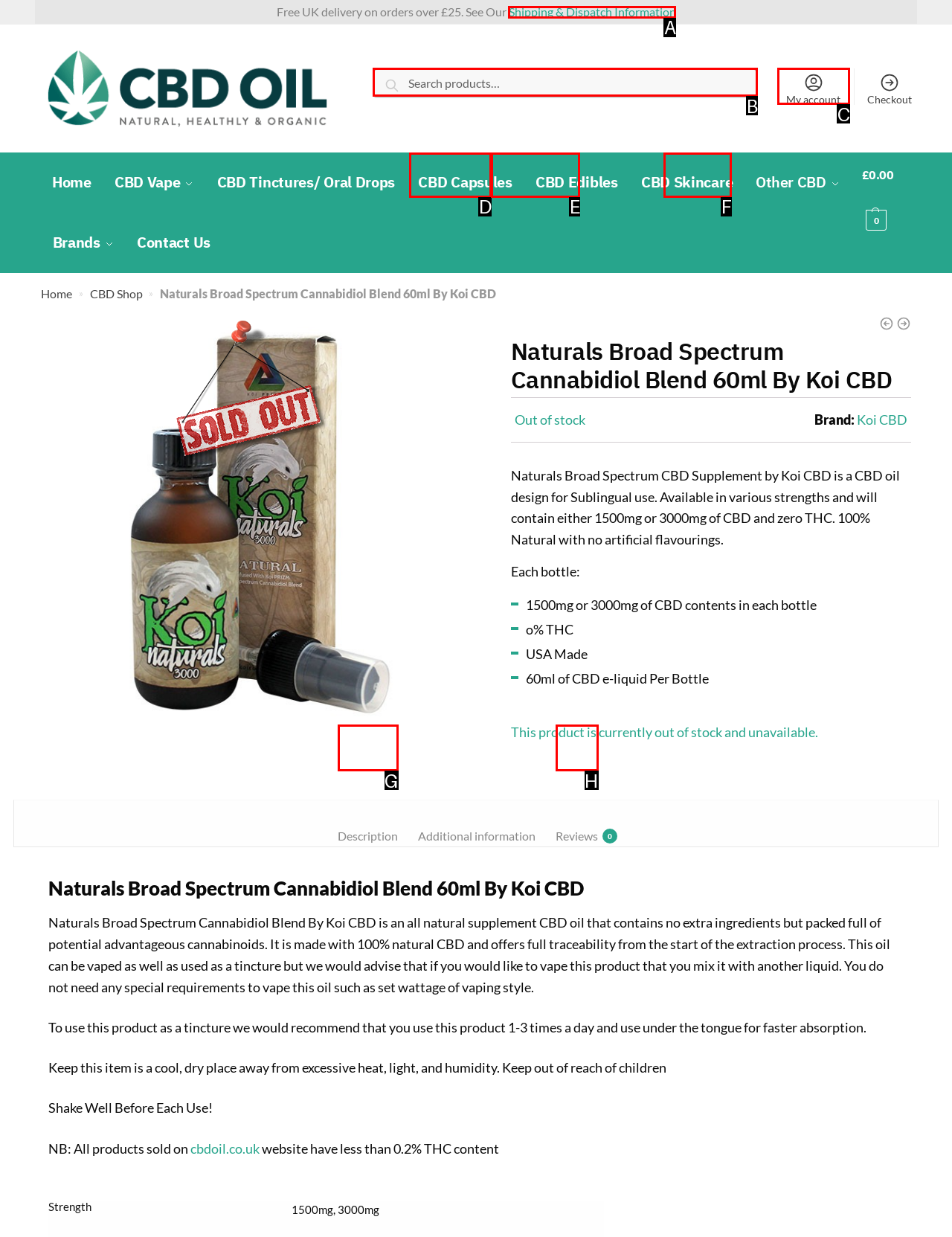Identify the correct UI element to click for this instruction: Search for CBD products
Respond with the appropriate option's letter from the provided choices directly.

B